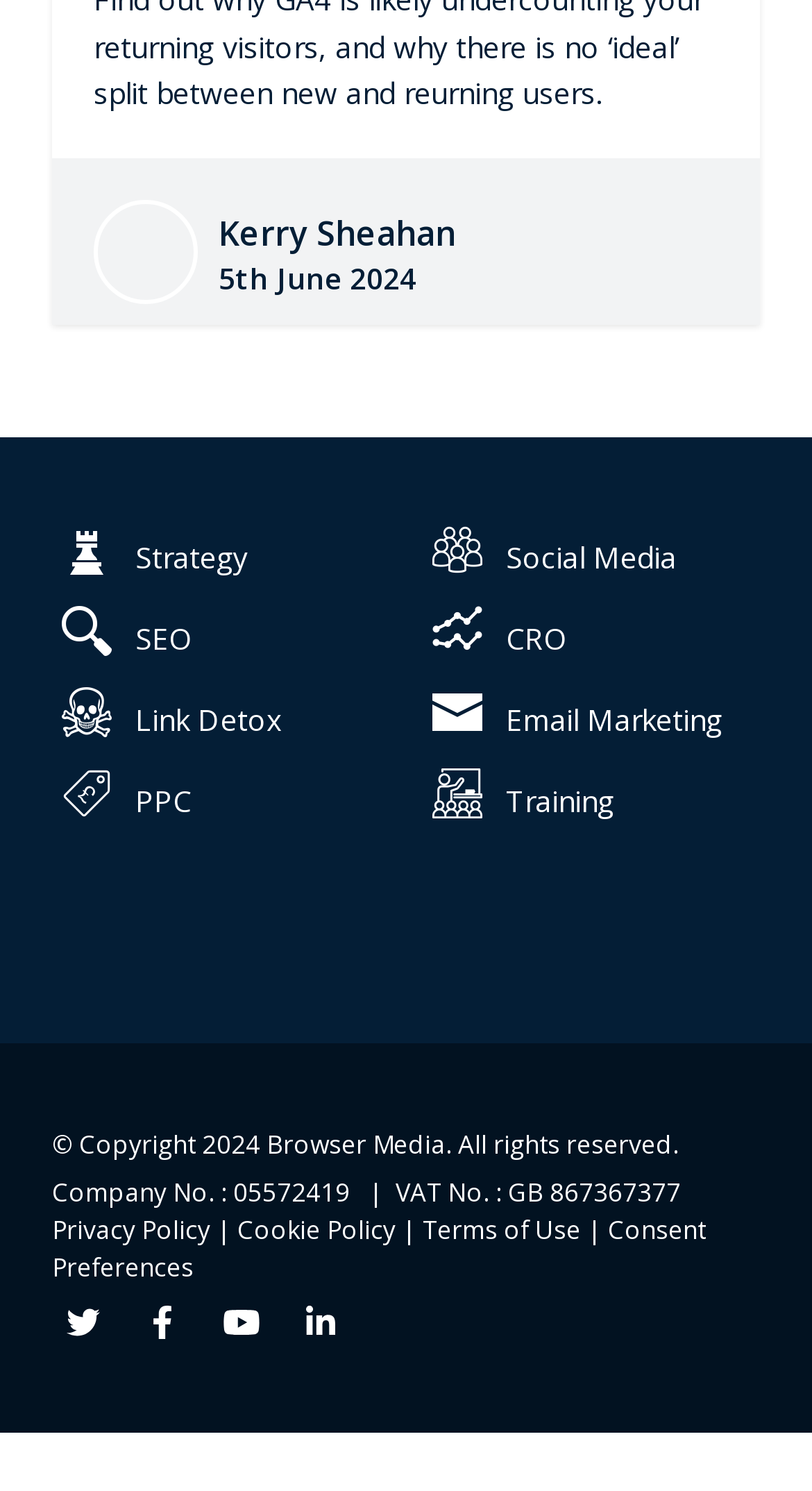Pinpoint the bounding box coordinates for the area that should be clicked to perform the following instruction: "Click Strategy".

[0.064, 0.361, 0.305, 0.387]